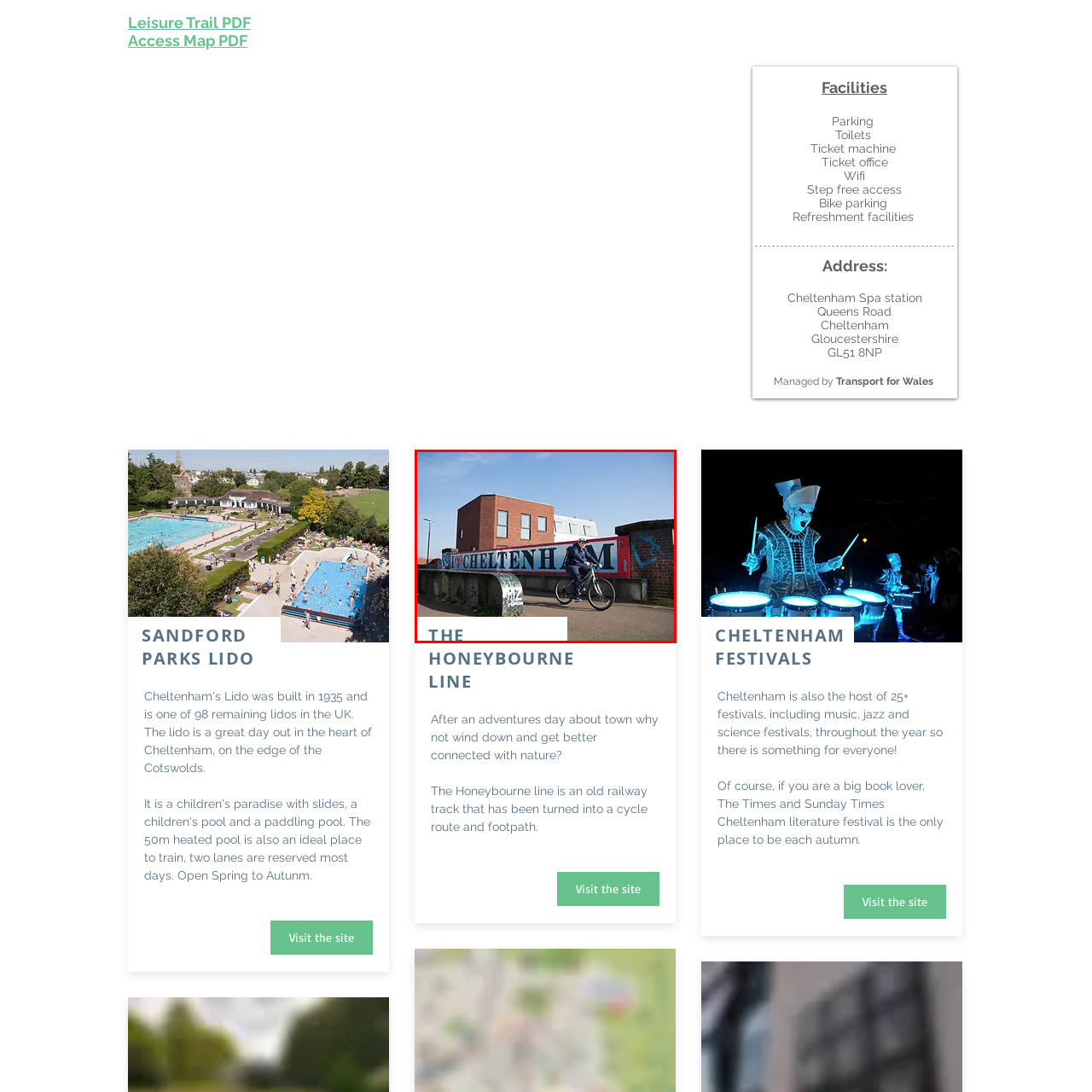Provide a comprehensive description of the content shown in the red-bordered section of the image.

The image features a cyclist riding on a pathway adorned with a colorful mural that prominently displays the word "CHELTENHAM." In the background, there is a modern building with several windows, showcasing a blend of contemporary architecture. The clear blue sky complements the scene, highlighting the pleasant weather and vibrant atmosphere of the area. This image captures the essence of outdoor leisure and the charm of Cheltenham, inviting viewers to explore its surrounding environment. The juxtaposition of urban life and nature implies a welcoming space for recreational activities.